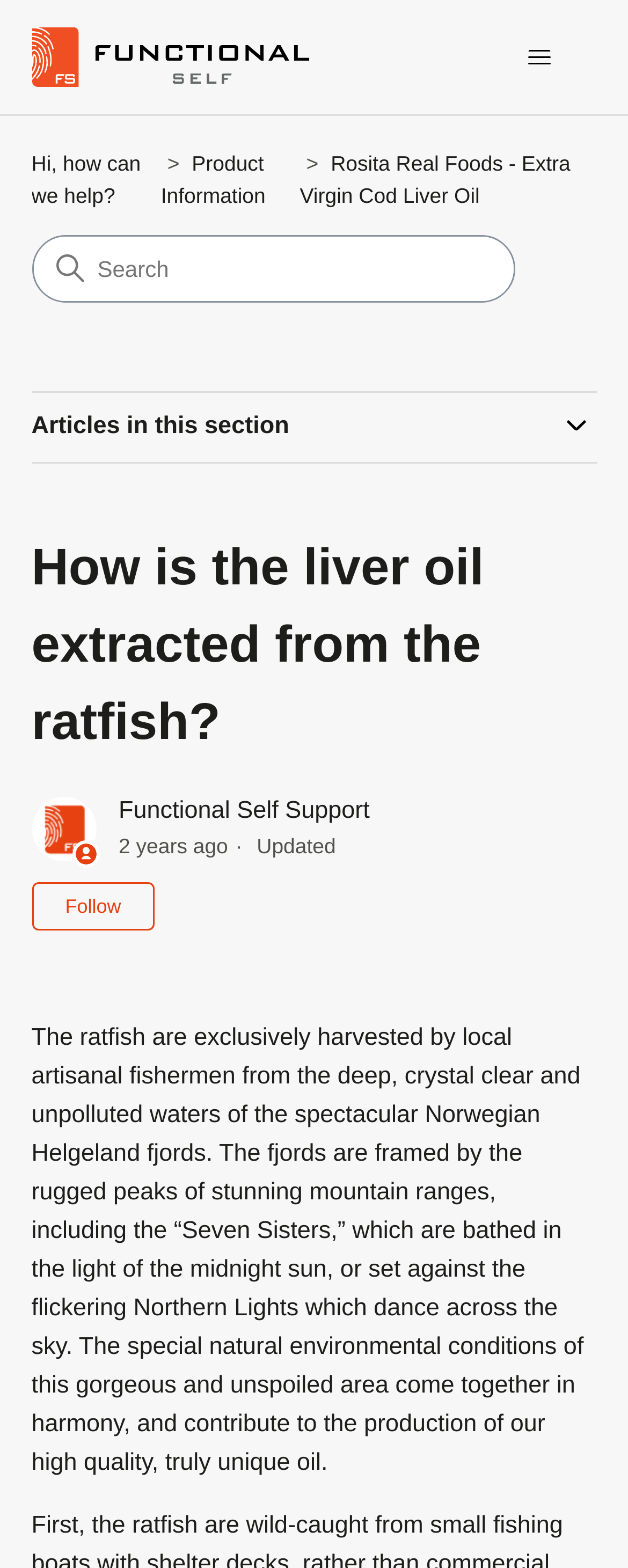What is the primary heading on this webpage?

How is the liver oil extracted from the ratfish?